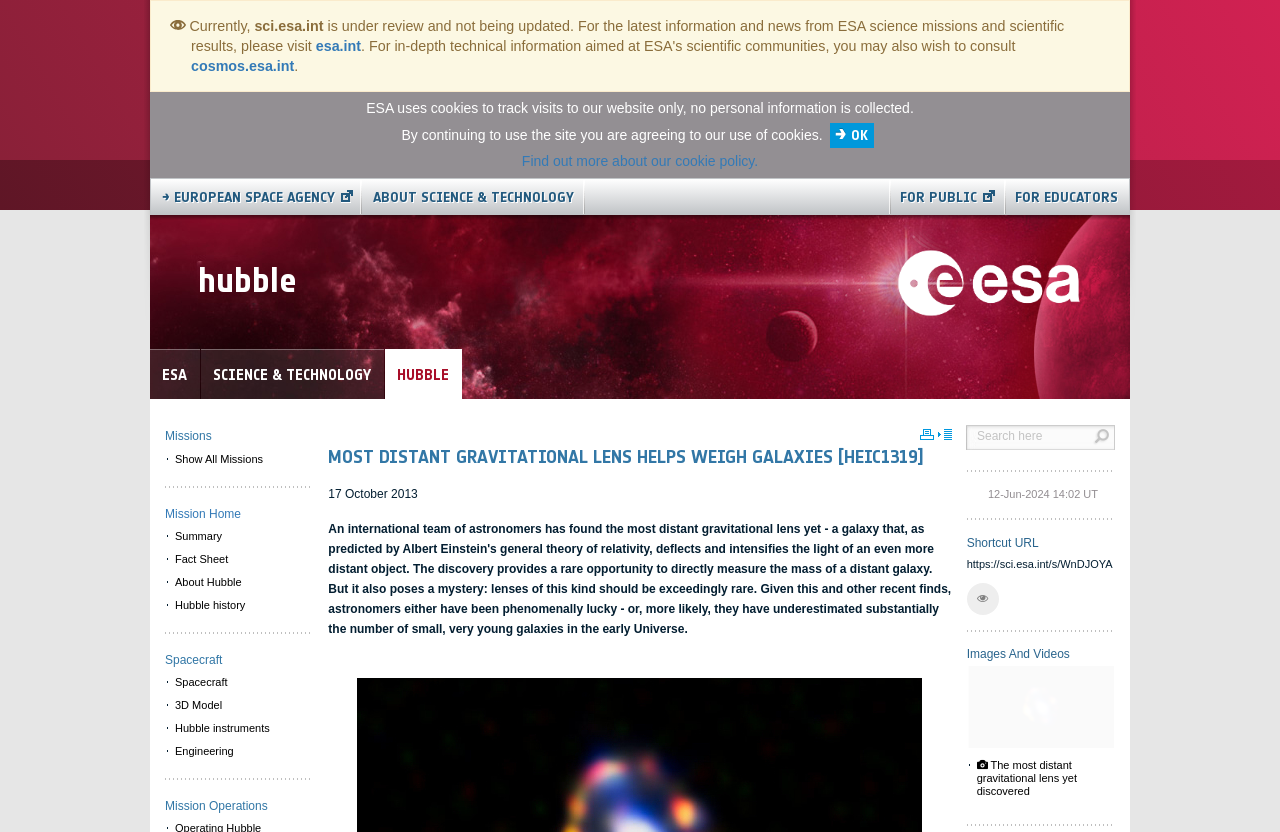What is the URL of the ESA website?
Answer briefly with a single word or phrase based on the image.

esa.int